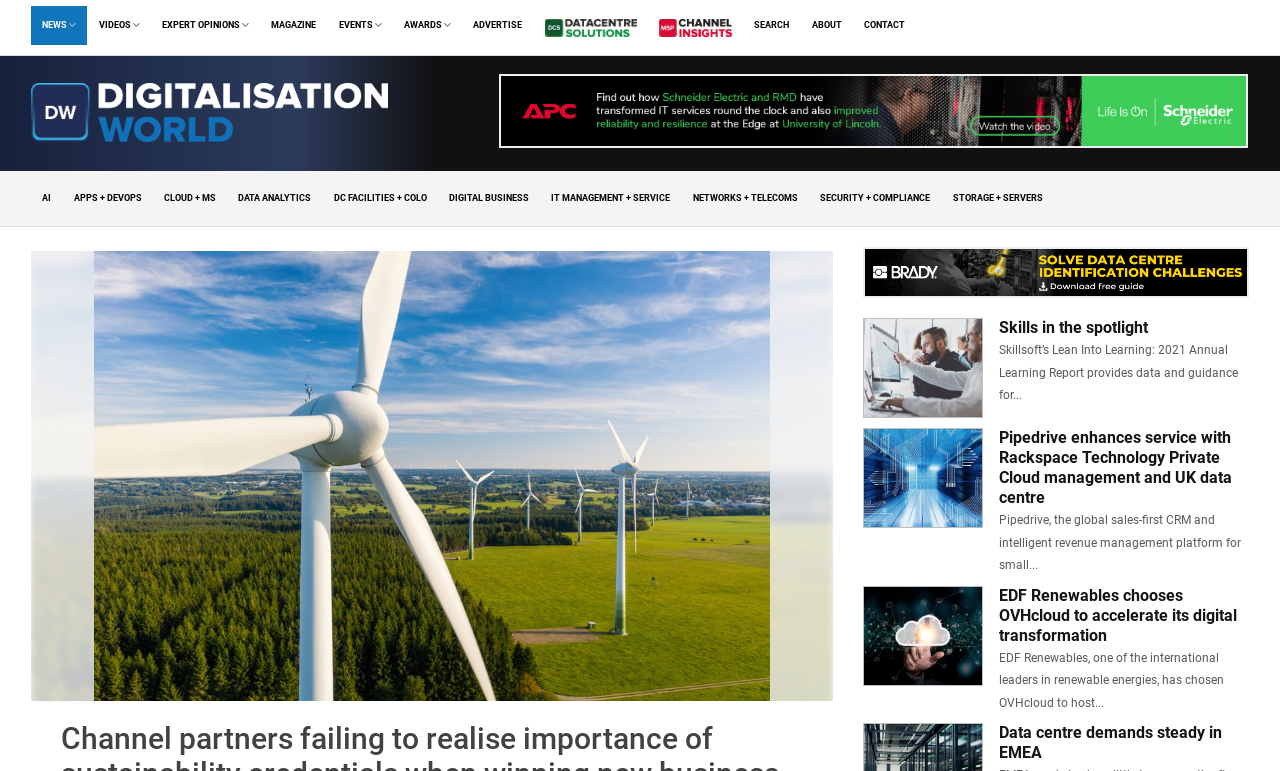Provide your answer in a single word or phrase: 
What is the name of the CRM platform mentioned in the article?

Pipedrive